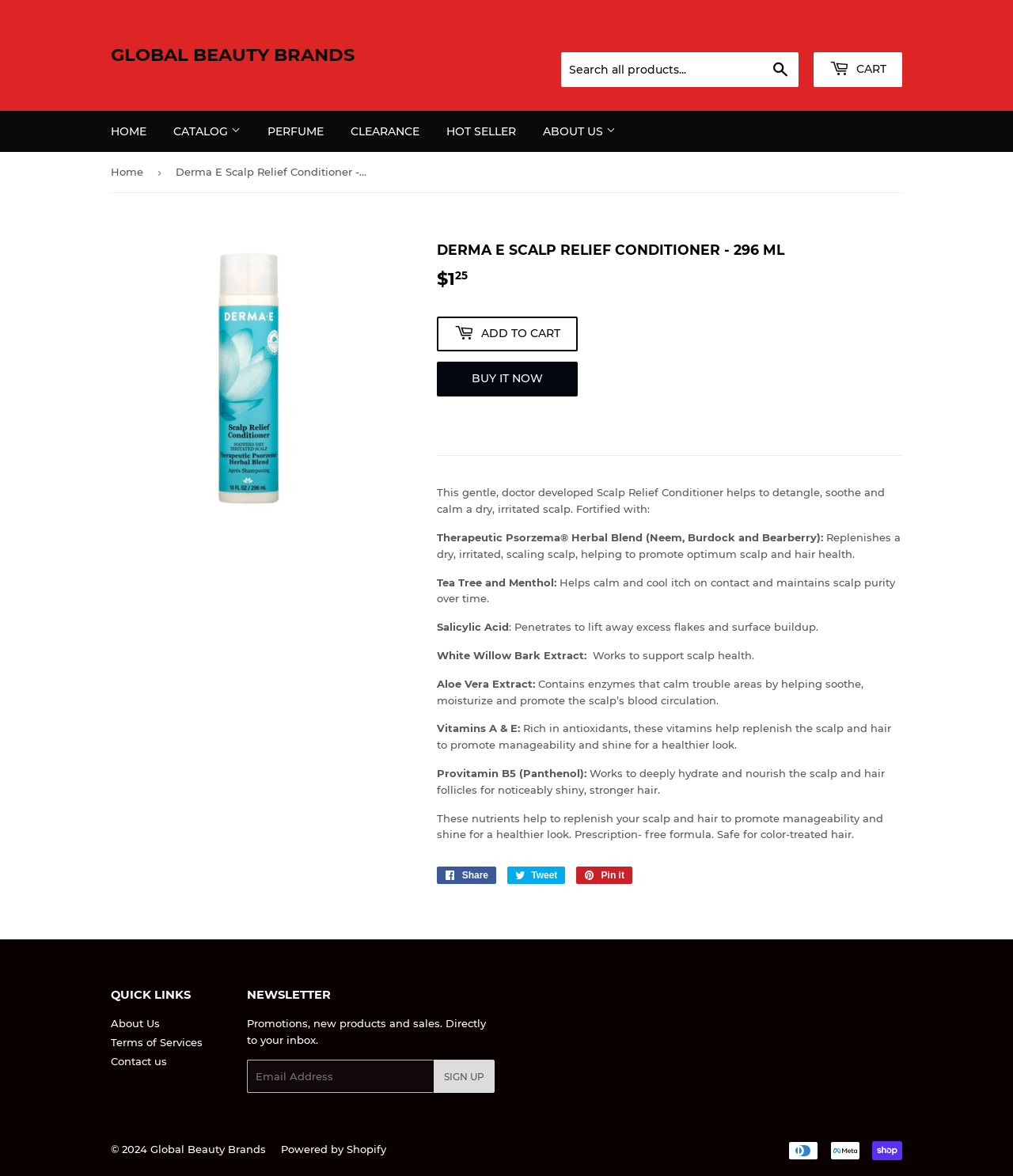Identify the title of the webpage and provide its text content.

DERMA E SCALP RELIEF CONDITIONER - 296 ML